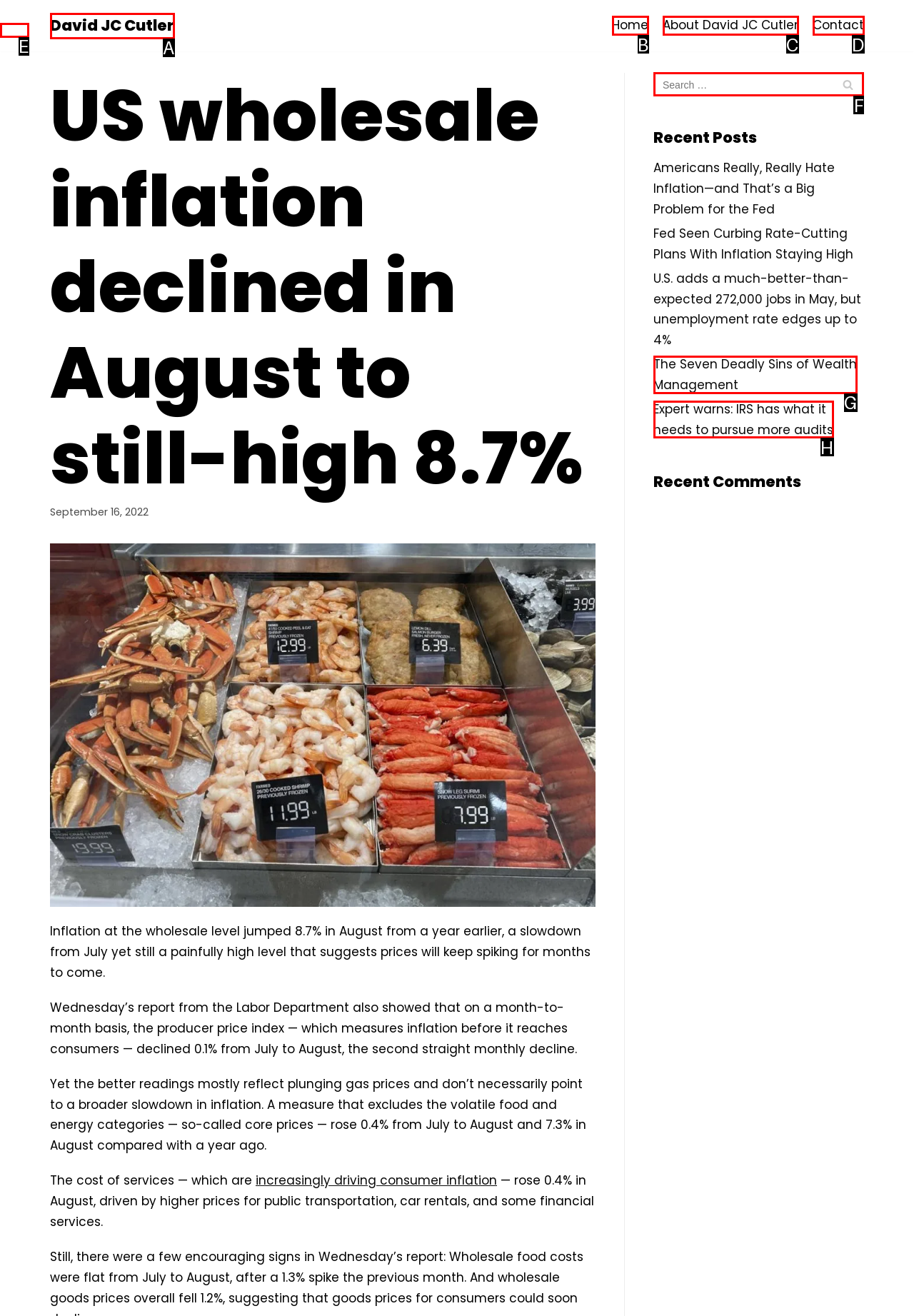Select the proper HTML element to perform the given task: Search for a topic Answer with the corresponding letter from the provided choices.

F